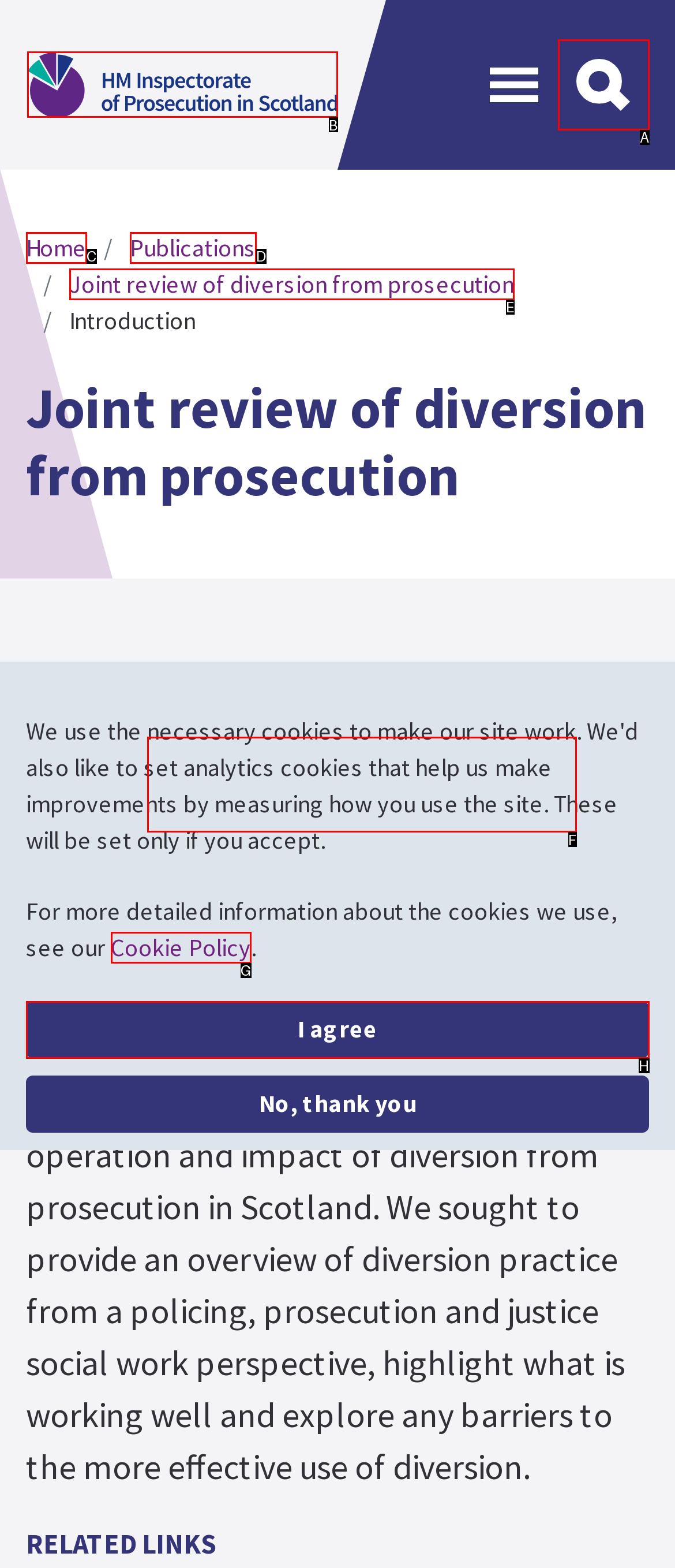Point out the HTML element I should click to achieve the following task: Click the HM Inspectorate of Prosecution in Scotland link Provide the letter of the selected option from the choices.

B